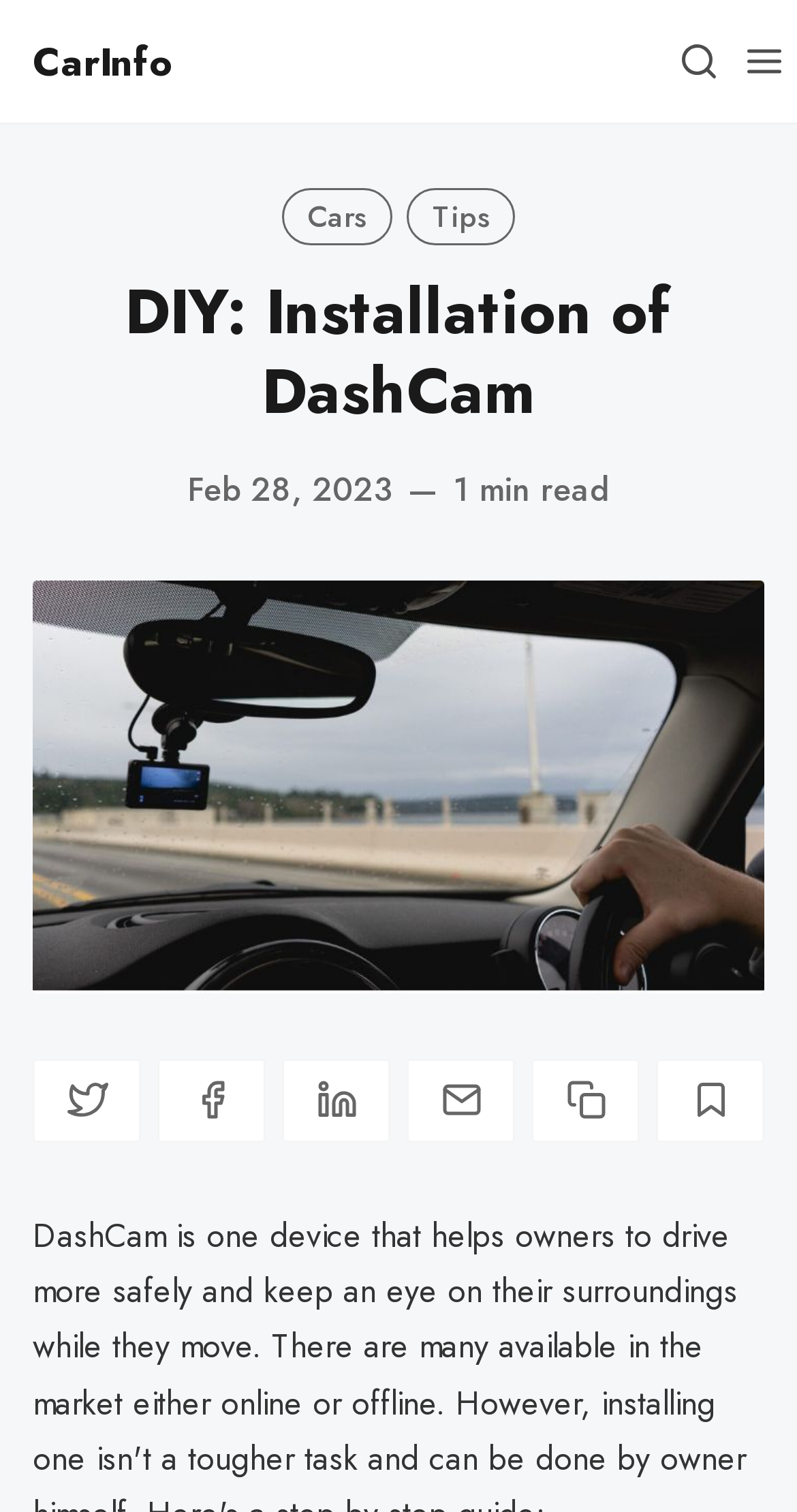What is the topic of the article?
Using the information from the image, answer the question thoroughly.

I found a heading element with the content 'DIY: Installation of DashCam' which suggests that the topic of the article is about installing a DashCam.